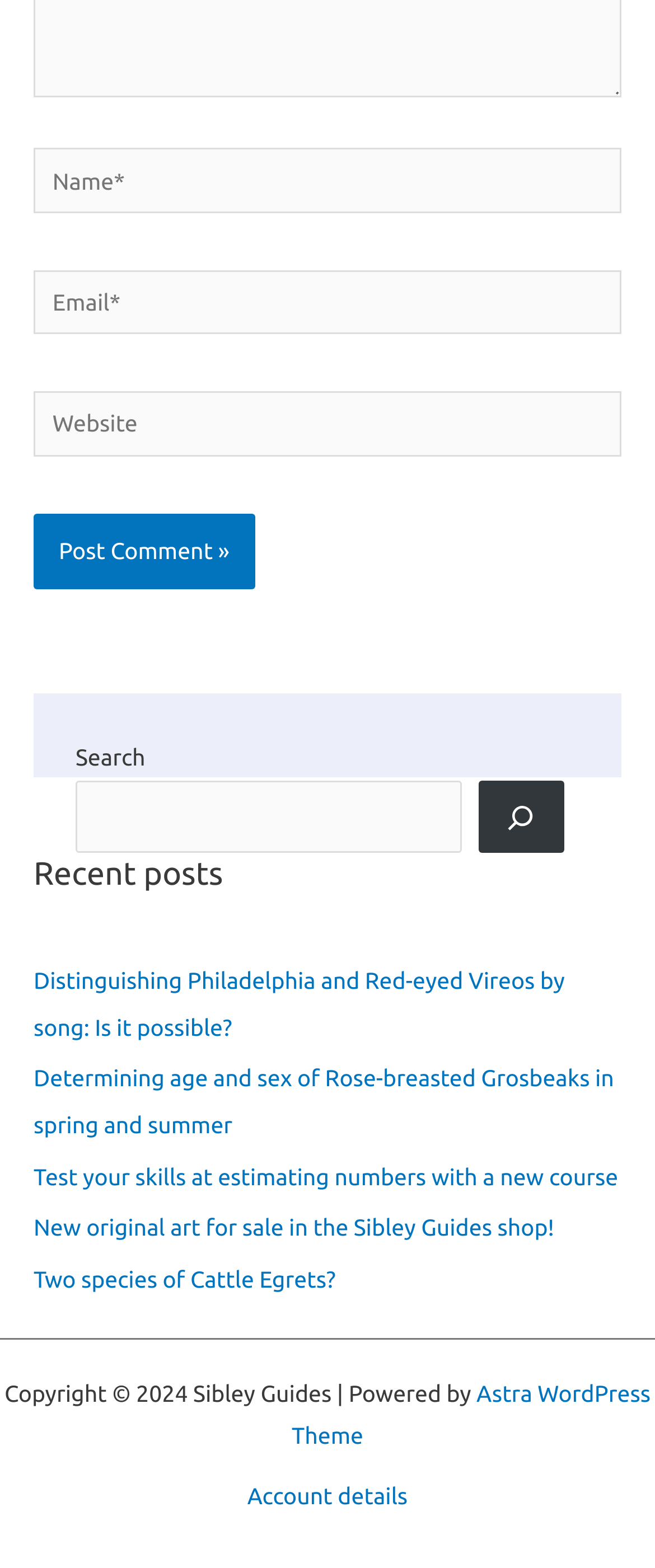Specify the bounding box coordinates of the region I need to click to perform the following instruction: "Search for something". The coordinates must be four float numbers in the range of 0 to 1, i.e., [left, top, right, bottom].

[0.115, 0.498, 0.704, 0.544]